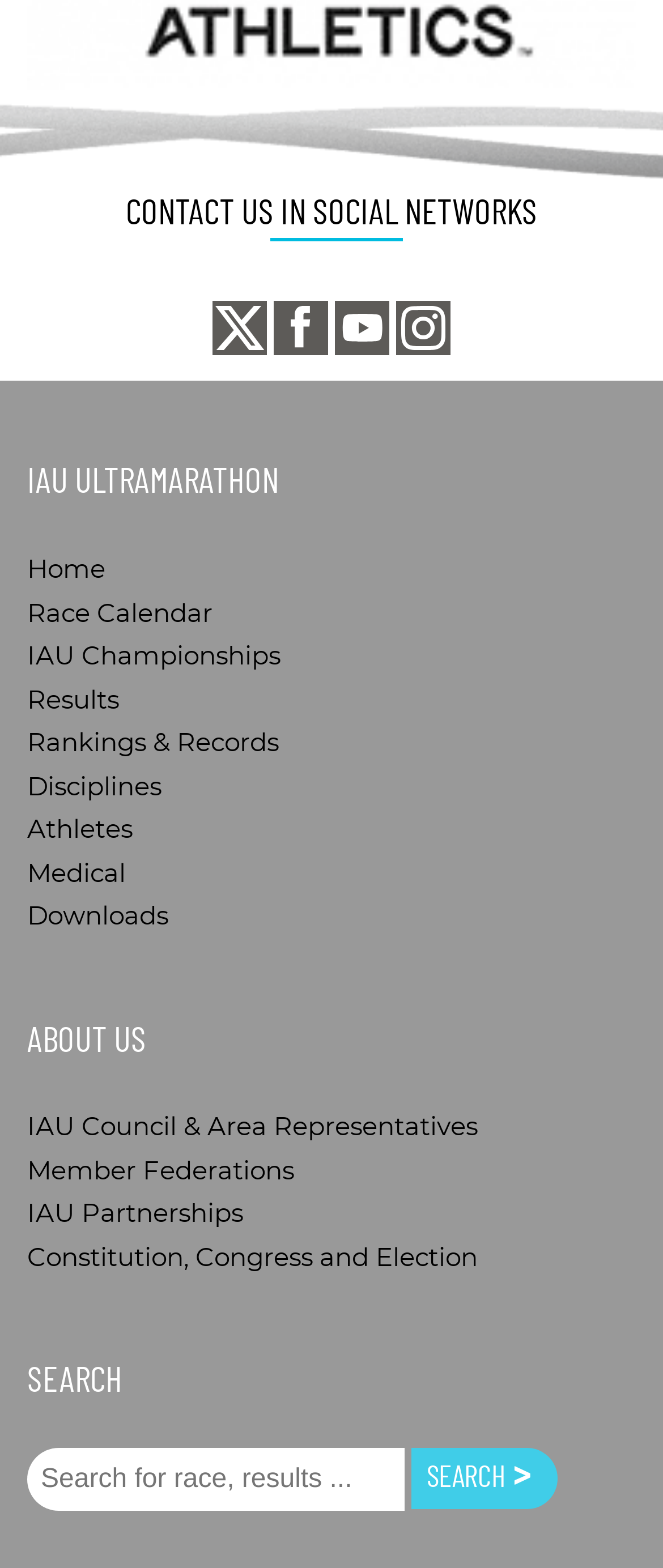Determine the bounding box coordinates of the clickable element necessary to fulfill the instruction: "Check Rankings & Records". Provide the coordinates as four float numbers within the 0 to 1 range, i.e., [left, top, right, bottom].

[0.041, 0.466, 0.421, 0.484]